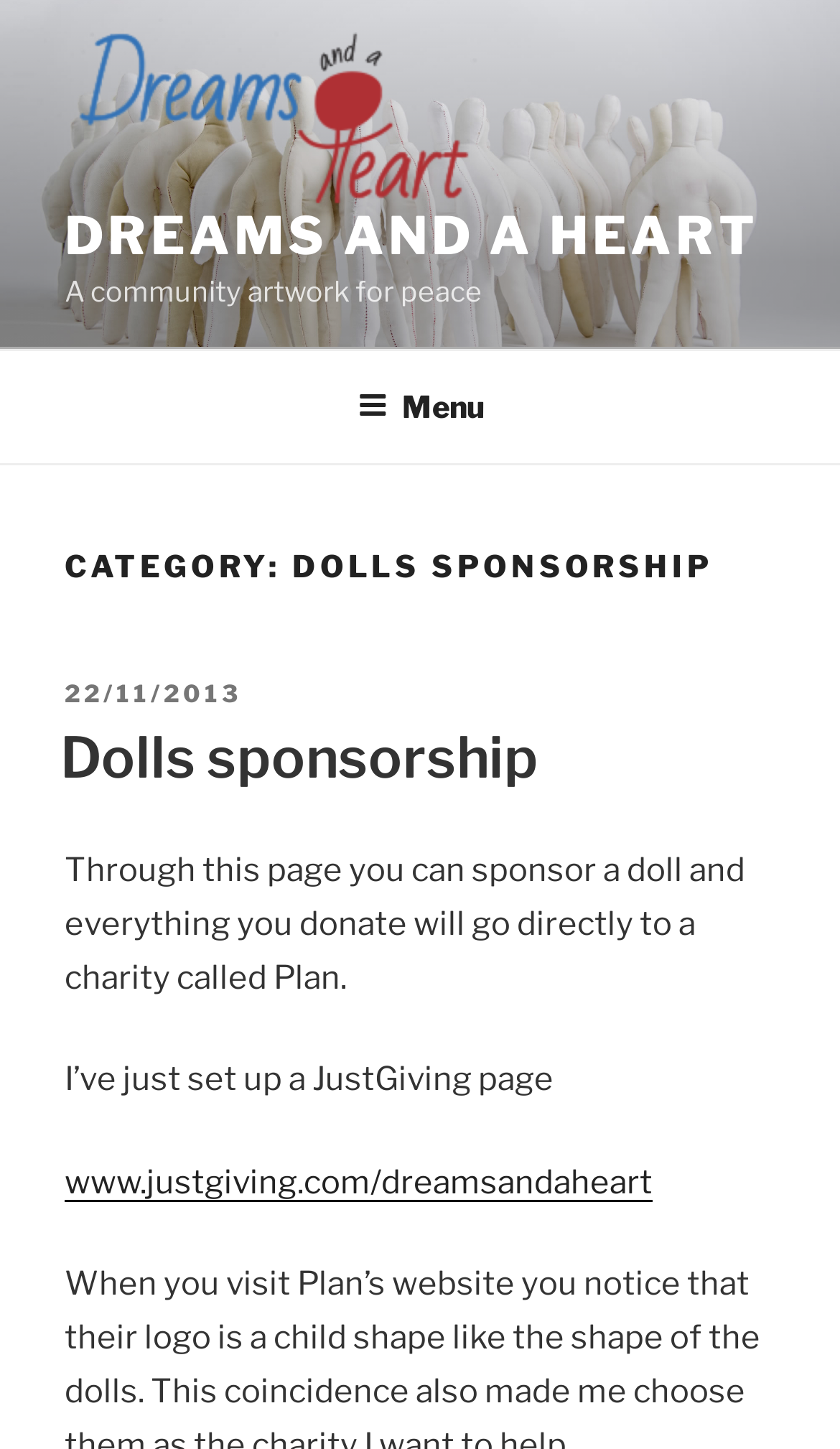Please look at the image and answer the question with a detailed explanation: What is the charity mentioned on the webpage?

The webpage mentions that everything donated through the doll sponsorship will go directly to a charity called Plan, as stated in the text 'Through this page you can sponsor a doll and everything you donate will go directly to a charity called Plan.'